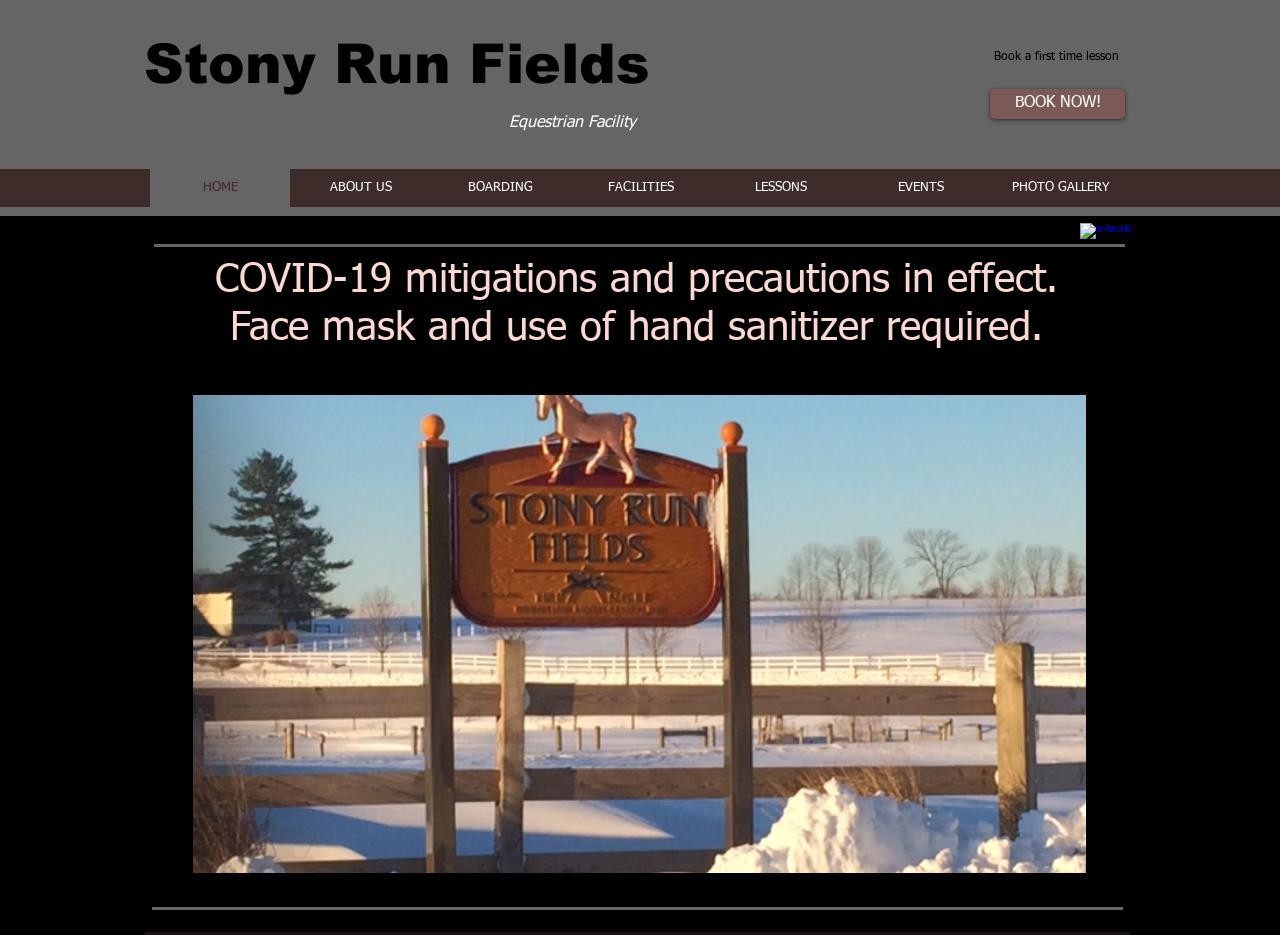How many social media links are available?
Look at the image and respond with a single word or a short phrase.

1